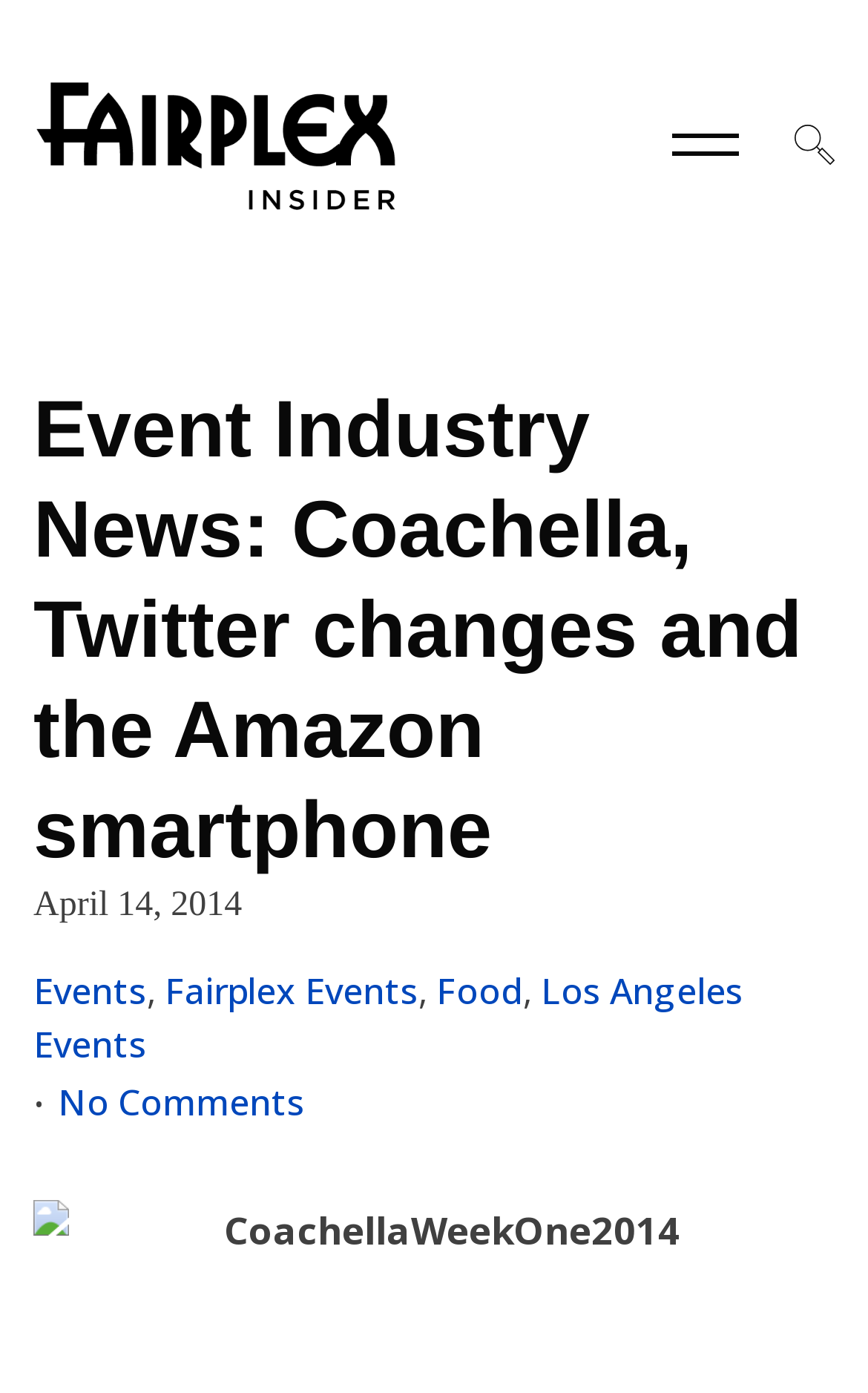Summarize the contents and layout of the webpage in detail.

The webpage appears to be an article or news page, with a focus on the event industry. At the top left, there is a link to "Fairplex Insider" accompanied by an image with the same name. On the top right, there are two more links, one with an image, but their text content is not specified.

The main content of the page is headed by a title "Event Industry News: Coachella, Twitter changes and the Amazon smartphone" which spans almost the entire width of the page. Below the title, there is a date "April 14, 2014" on the left side. 

Underneath the date, there are several links arranged horizontally, including "Events", "Fairplex Events", "Food", and "Los Angeles Events", with a comma separating "Food" and "Los Angeles Events". These links are positioned near the top of the page, taking up about a quarter of the page's height.

At the bottom of the page, there is a link "No Comments" positioned near the center. The overall layout of the page is simple, with a clear hierarchy of elements and ample whitespace between them.